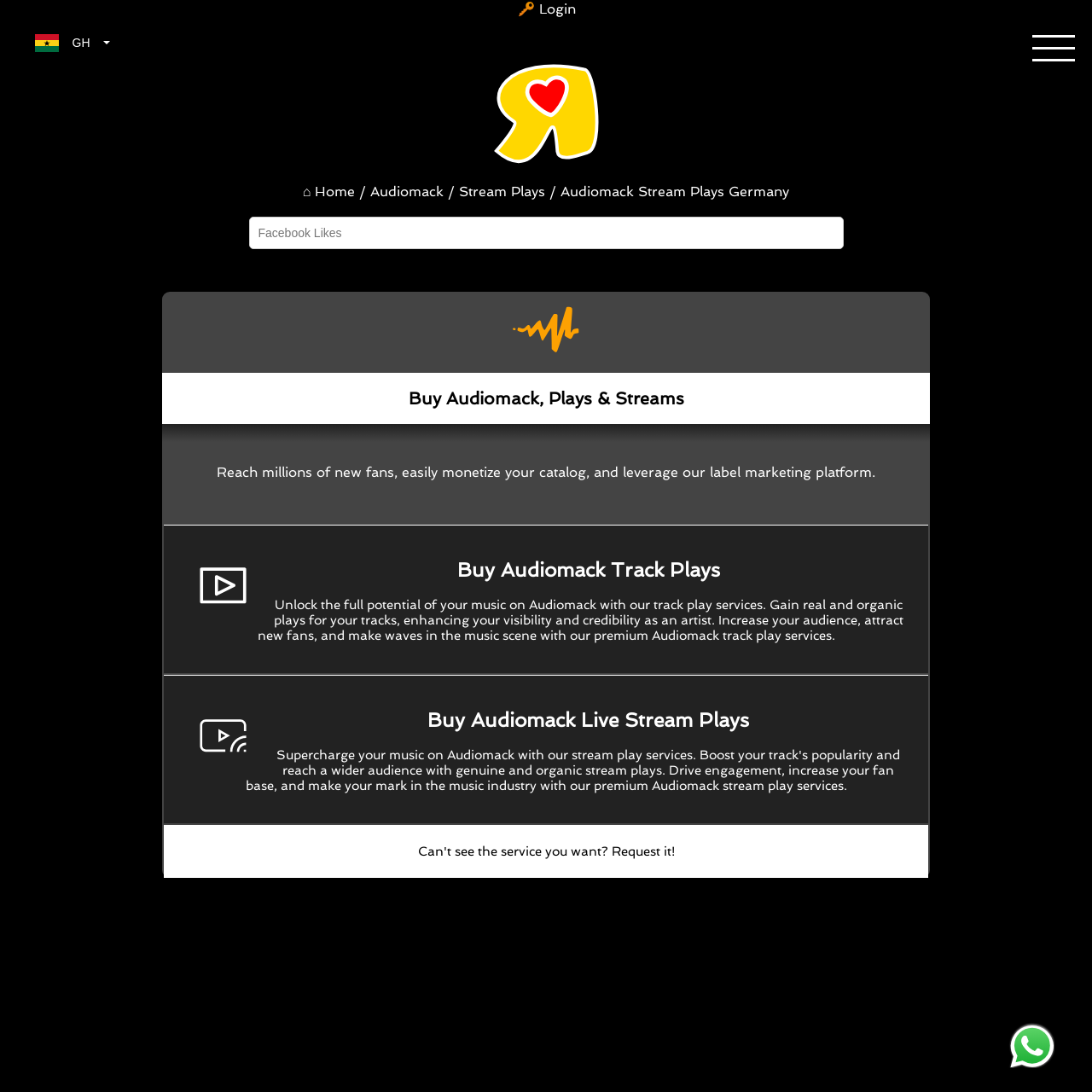What is the purpose of the 'Contact us via Whatsapp' link?
Analyze the image and deliver a detailed answer to the question.

The 'Contact us via Whatsapp' link is likely provided for users to contact the website or its administrators directly via Whatsapp, possibly for inquiries or support.